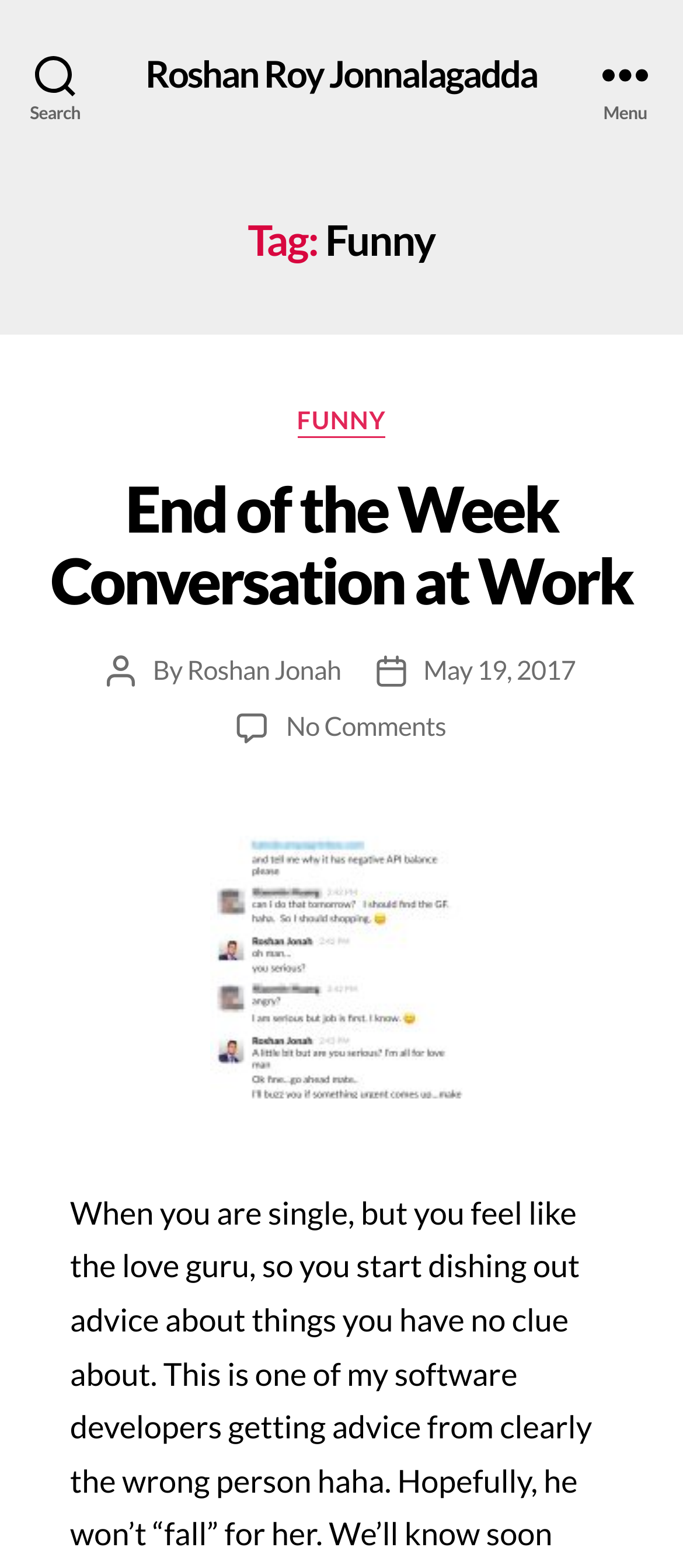What is the text above the post title 'End of the Week Conversation at Work'?
Please answer the question with as much detail as possible using the screenshot.

I found a heading element with the text 'Tag: Funny' above the post title 'End of the Week Conversation at Work', which indicates that the post is tagged with 'Funny'.